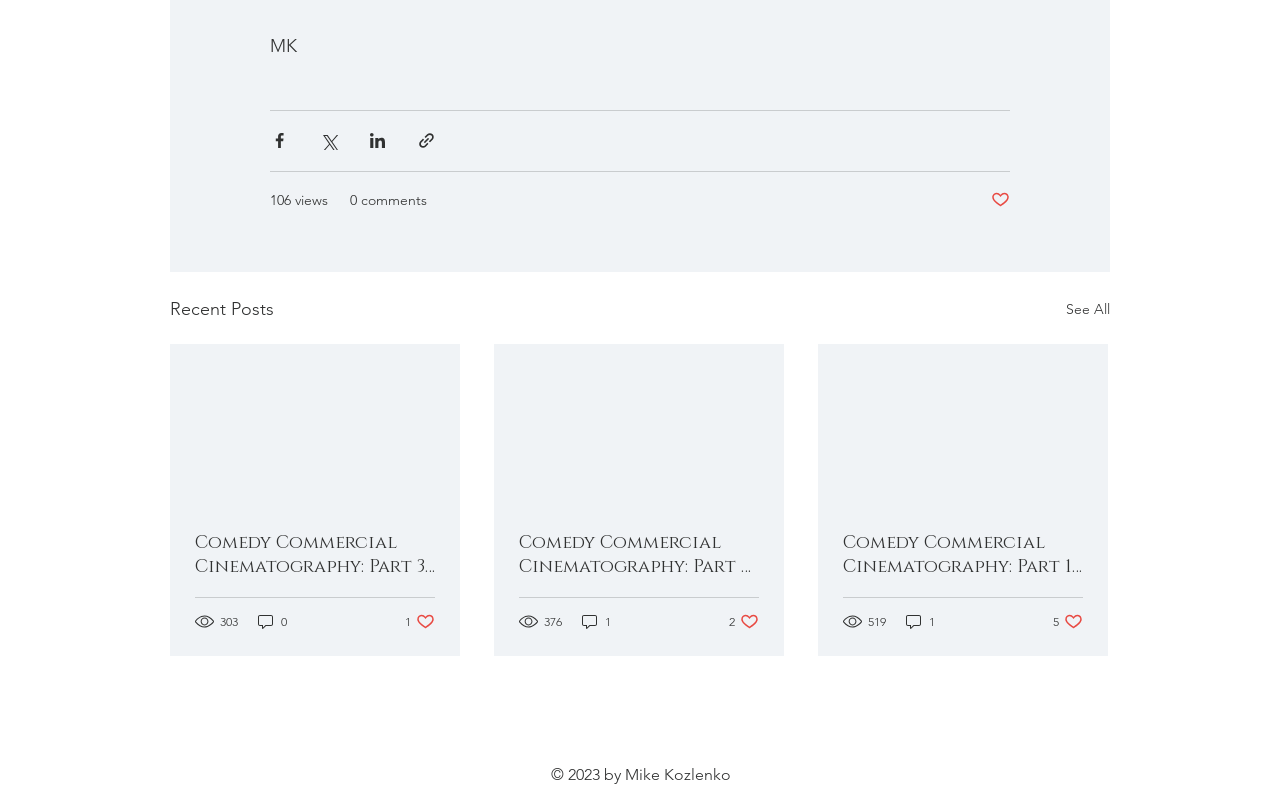Please identify the bounding box coordinates of the clickable element to fulfill the following instruction: "Check the social bar". The coordinates should be four float numbers between 0 and 1, i.e., [left, top, right, bottom].

[0.492, 0.897, 0.511, 0.927]